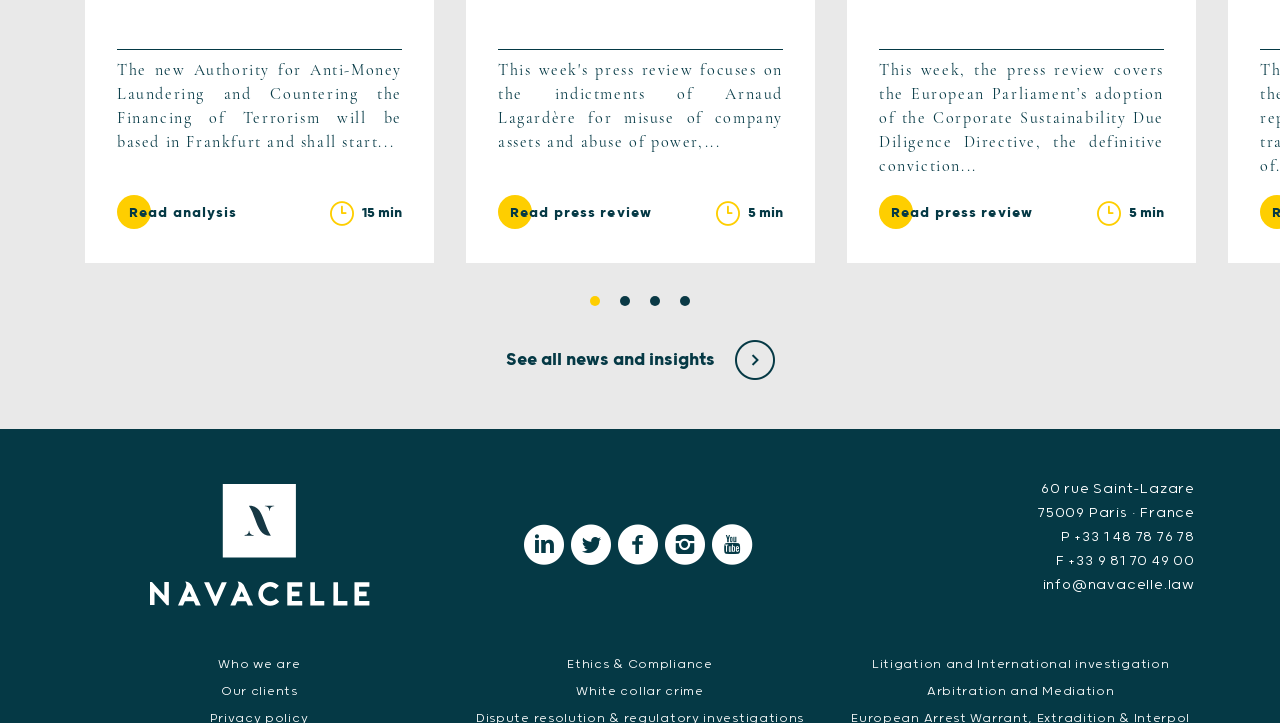How many links are in the footer?
Answer with a single word or phrase by referring to the visual content.

3